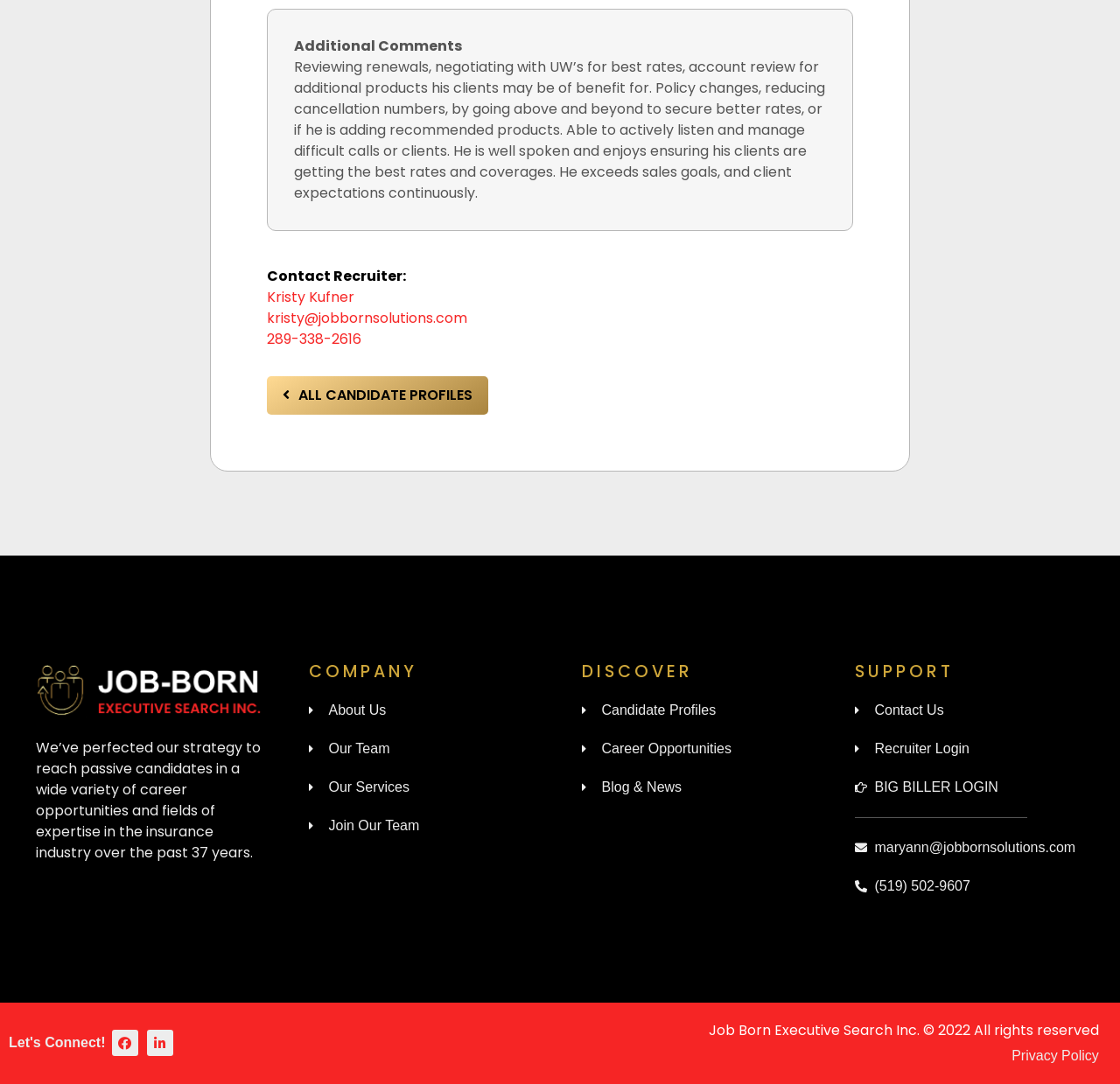Using the webpage screenshot, find the UI element described by Blog & News. Provide the bounding box coordinates in the format (top-left x, top-left y, bottom-right x, bottom-right y), ensuring all values are floating point numbers between 0 and 1.

[0.52, 0.717, 0.724, 0.736]